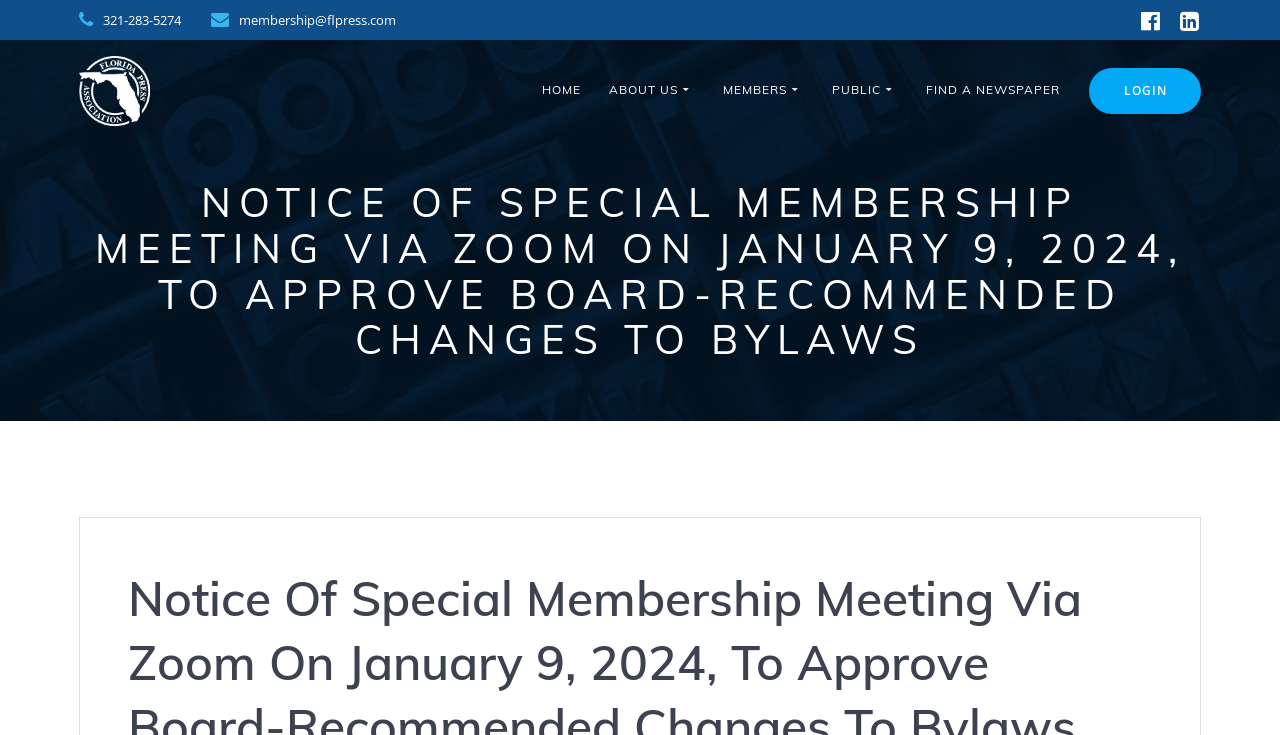Use a single word or phrase to answer this question: 
How many links are there in the navigation menu?

24